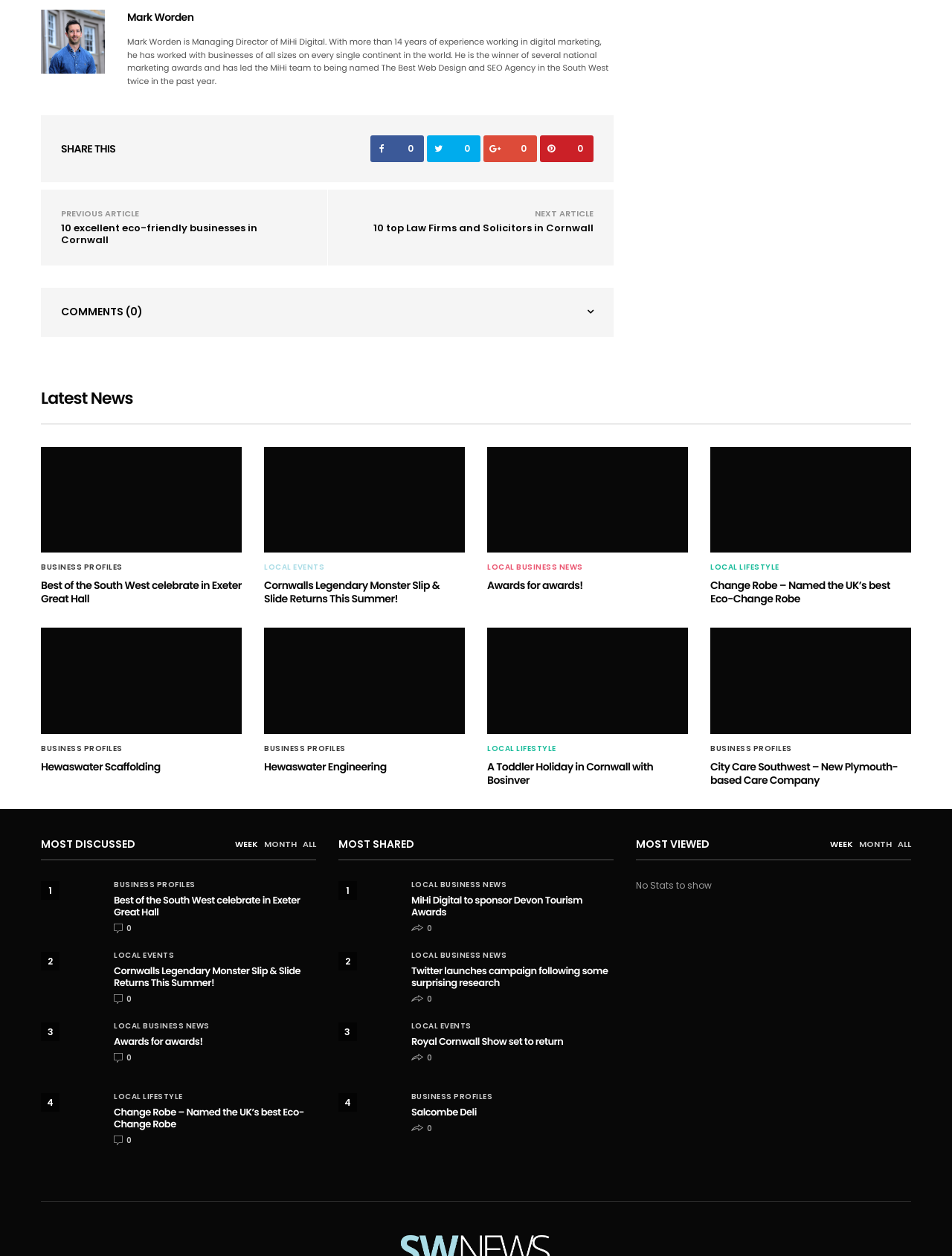What is the title of the section that lists the most discussed articles?
Give a single word or phrase as your answer by examining the image.

MOST DISCUSSED